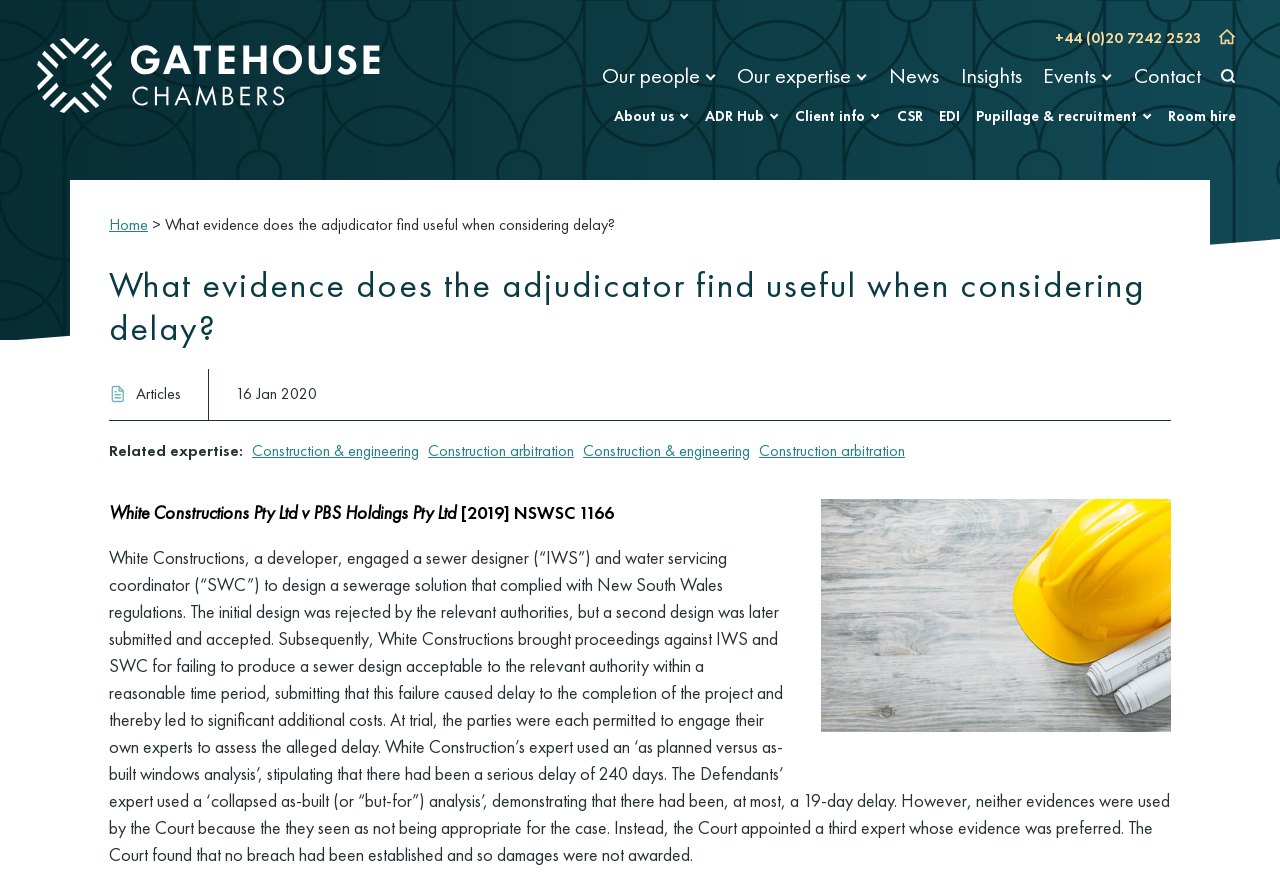What is the phone number on the top right corner?
Please answer the question with a single word or phrase, referencing the image.

+44 (0)20 7242 2523